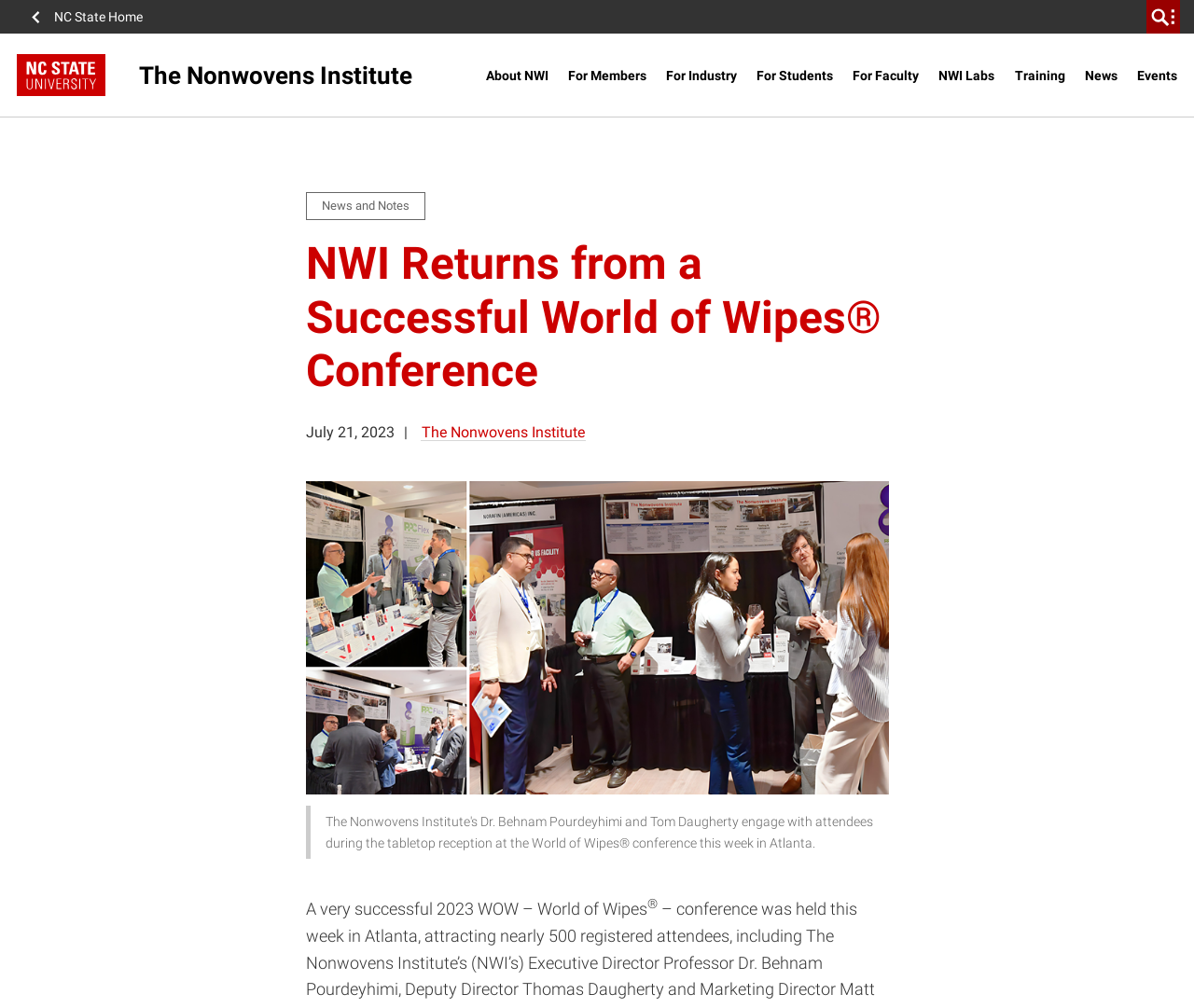What is the type of navigation element with the text 'NC State resources'?
Look at the screenshot and provide an in-depth answer.

I found the answer by looking at the navigation section of the webpage, where I saw an element with the text 'NC State resources' and the type 'search'. This suggests that the type of navigation element with the text 'NC State resources' is a search element.